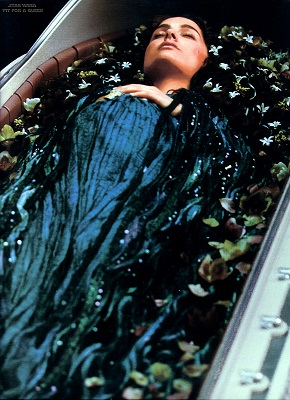Outline with detail what the image portrays.

In this poignant scene, the image depicts Padmé Amidala resting in a state of serene tranquility, surrounded by an array of delicate white flowers that embellish her final resting place. Lying gracefully in a ceremonial casket, her form is draped in an elegant aqua blue gown, the fabric highlighted by shimmering textures that emphasize her nobility and feminine grace. The gown flows softly around her, evoking a sense of peace amidst the sorrow surrounding her passing.

The ambiance reflects a somber yet respectful atmosphere, as a grieving crowd pays tribute, dressed in dark hues that underscore the gravity of the moment. This funeral setting is suggestive of her status as a beloved leader of Naboo, evoking deep emotional resonance for those gathered. As viewers, we are reminded of her significant political role, her struggles during the Clone Wars, and her enduring legacy through her children, notably Leia Organa.

The intricate details, such as the white flowers framing her face and the serene expression on her visage, create a rich tableau that resonates with themes of loss, love, and remembrance, encapsulating the depth of emotion that defines her character in the saga.